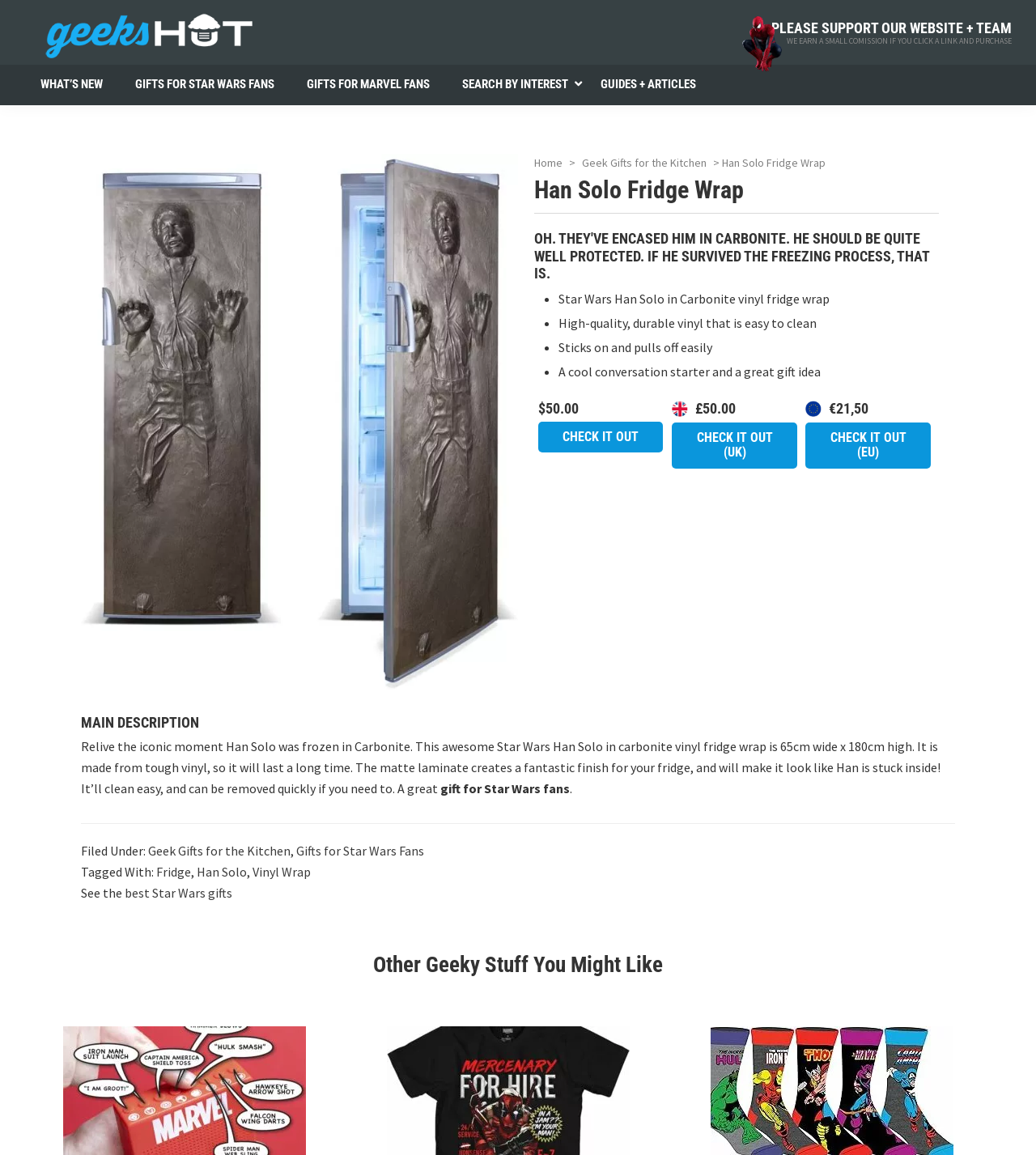What is the size of the Han Solo Fridge Wrap?
Answer the question with a detailed and thorough explanation.

The size of the Han Solo Fridge Wrap can be found in the main description section, where it is described as '65cm wide x 180cm high'.